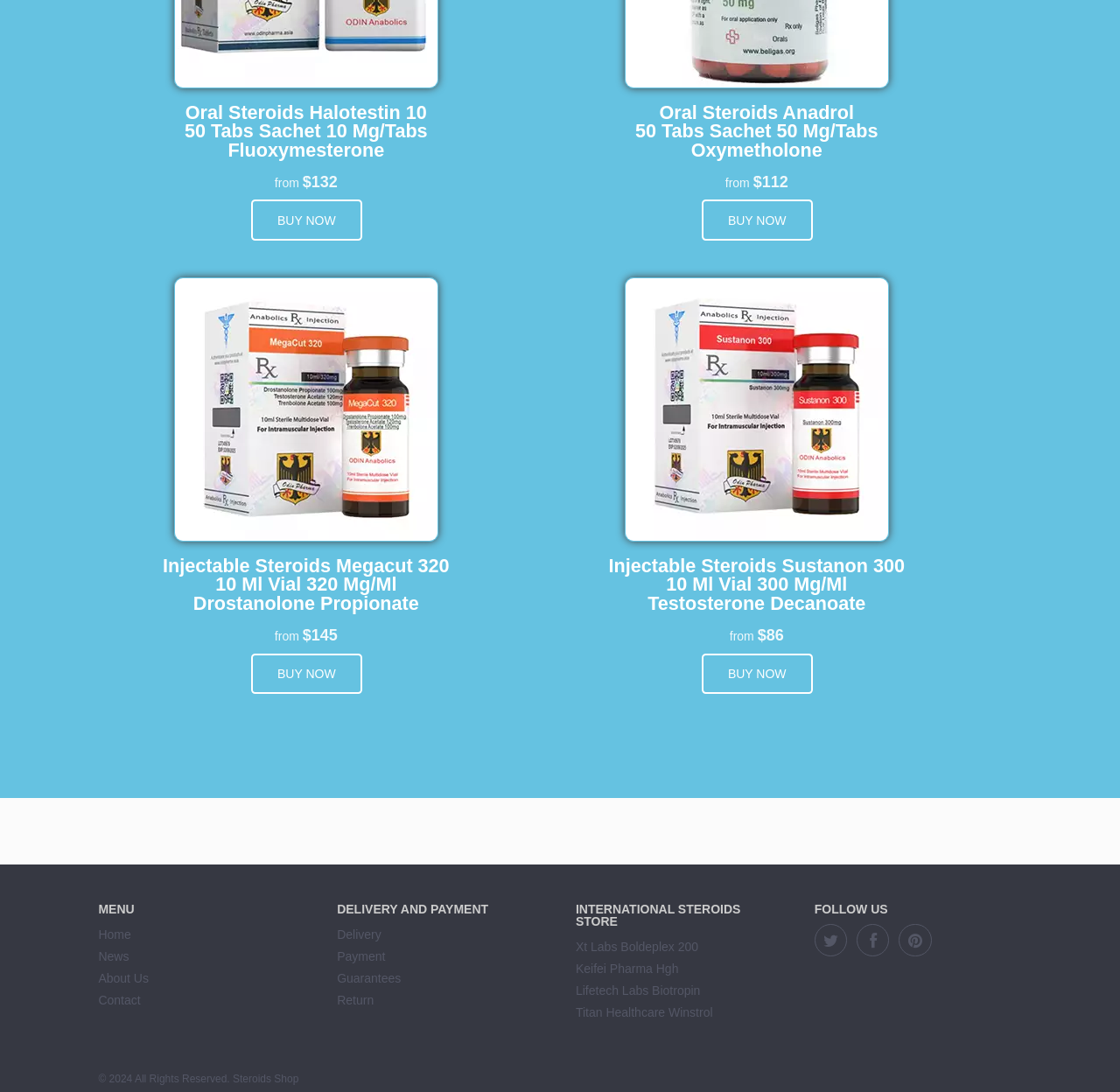Can you find the bounding box coordinates for the element that needs to be clicked to execute this instruction: "Get more information about Magnus Pharmaceuticals Peptide"? The coordinates should be given as four float numbers between 0 and 1, i.e., [left, top, right, bottom].

[0.668, 0.747, 0.773, 0.781]